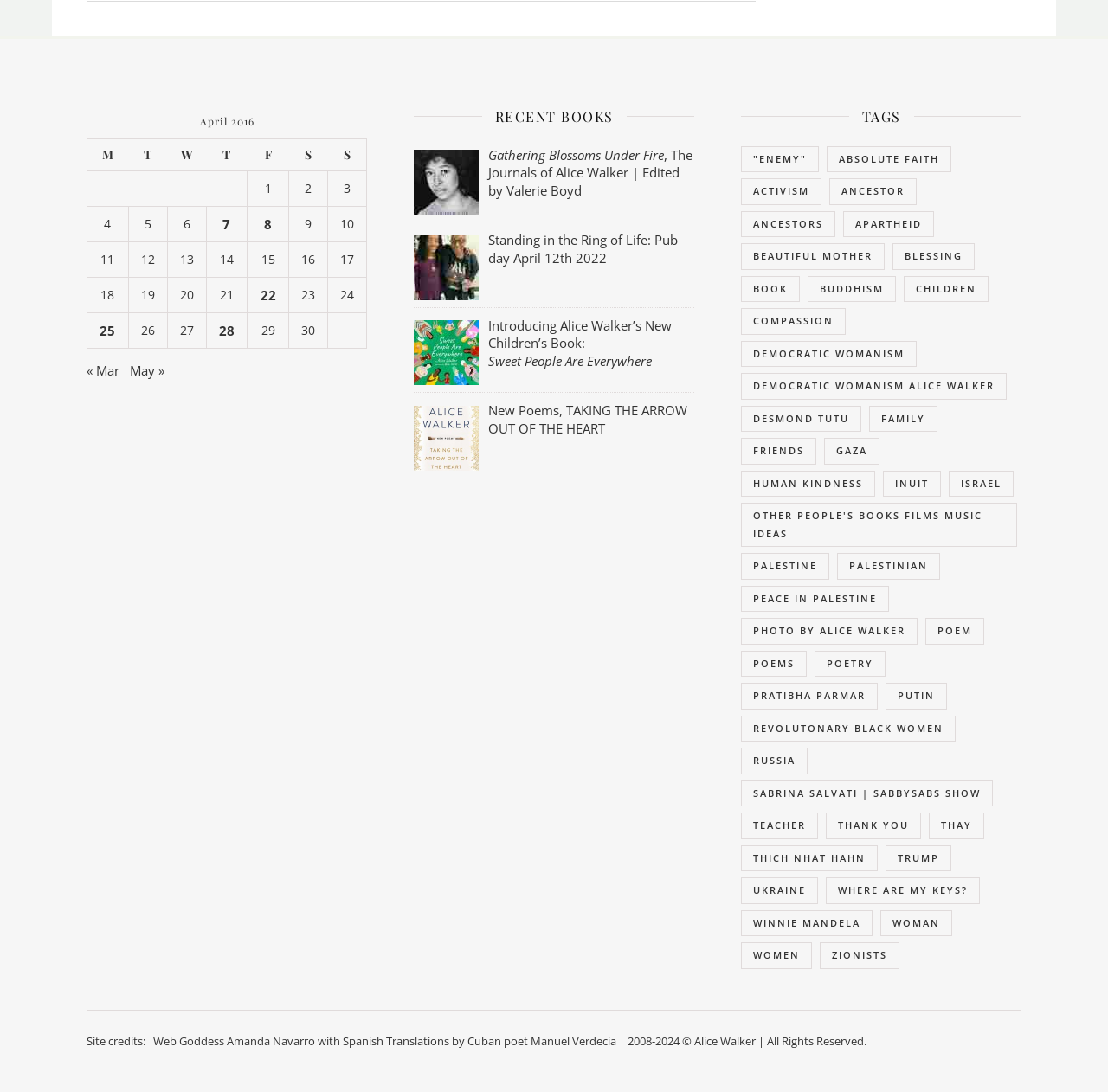Please specify the bounding box coordinates for the clickable region that will help you carry out the instruction: "Click on the link to view posts published on April 25, 2016".

[0.087, 0.295, 0.107, 0.311]